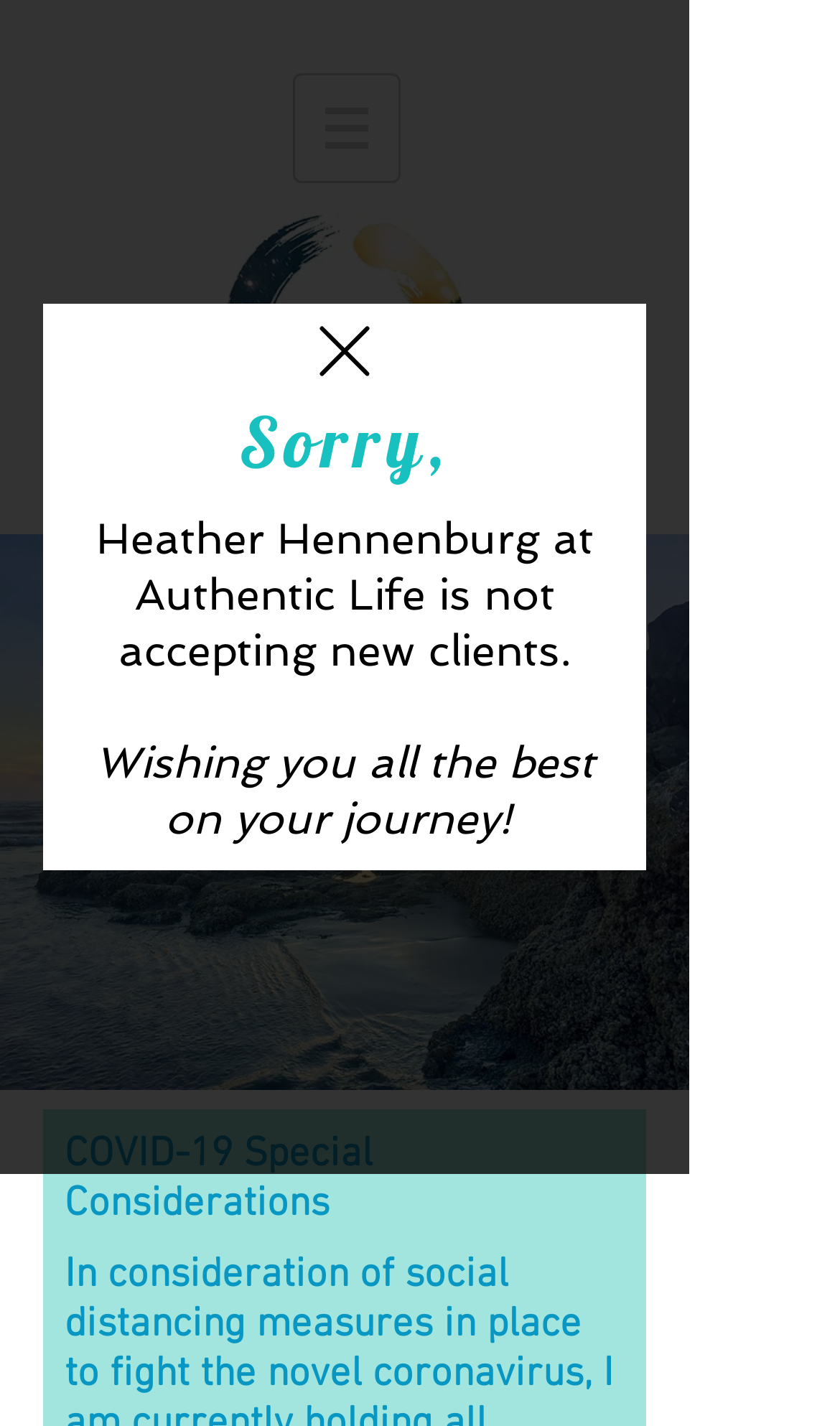What is the name of the counsellor?
Please utilize the information in the image to give a detailed response to the question.

I found the name 'Heather Hennenburg' in the dialog box, specifically in the StaticText element that says 'Heather Hennenburg at Authentic Life is not accepting new clients.'